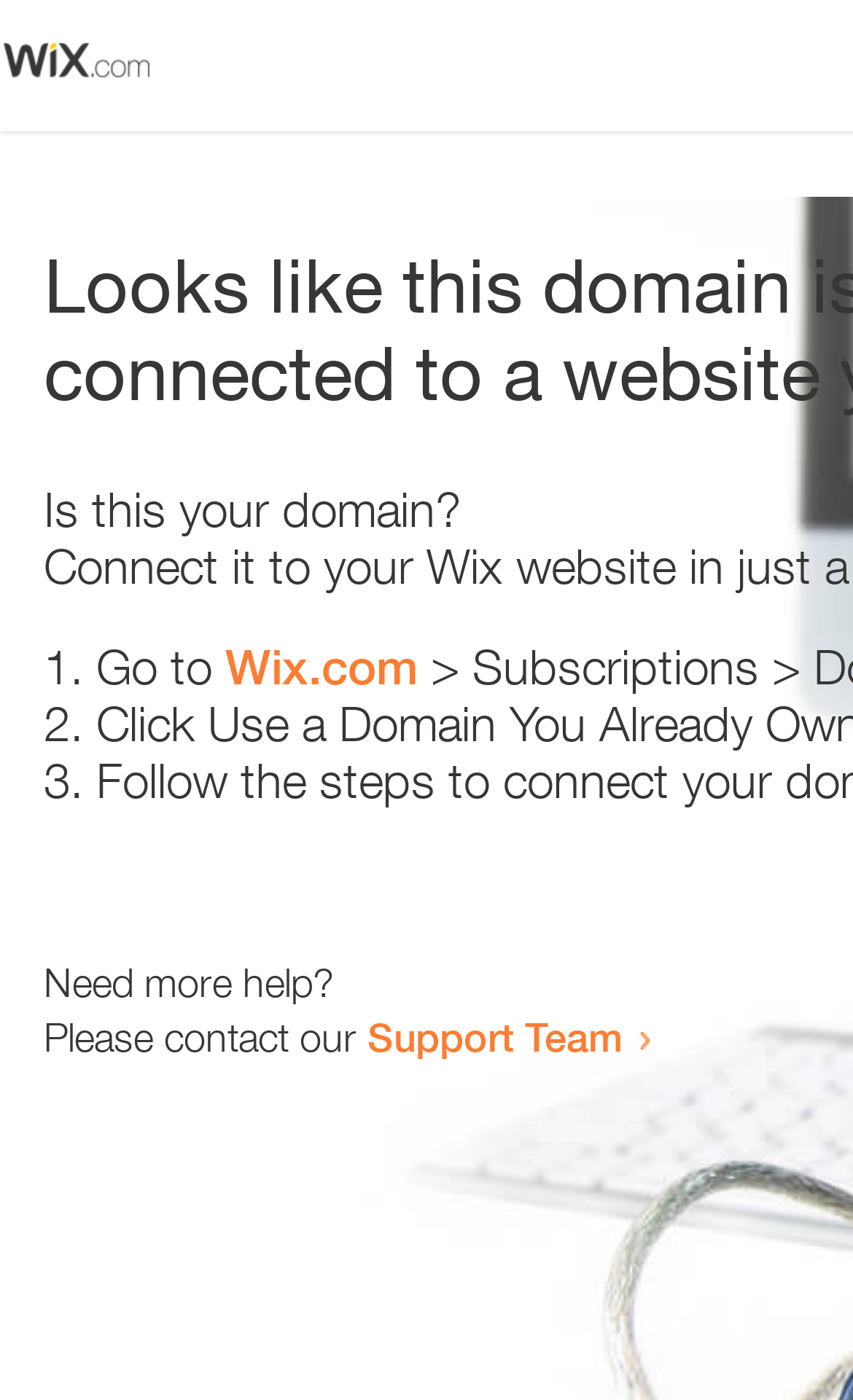Generate an in-depth caption that captures all aspects of the webpage.

The webpage appears to be an error page, with a small image at the top left corner. Below the image, there is a question "Is this your domain?" in a prominent position. 

To the right of the question, there is a numbered list with three items. The first item starts with "1." and suggests going to "Wix.com". The second item starts with "2." and the third item starts with "3.", but their contents are not specified. 

Further down the page, there is a message "Need more help?" followed by a sentence "Please contact our Support Team" with a link to the Support Team.